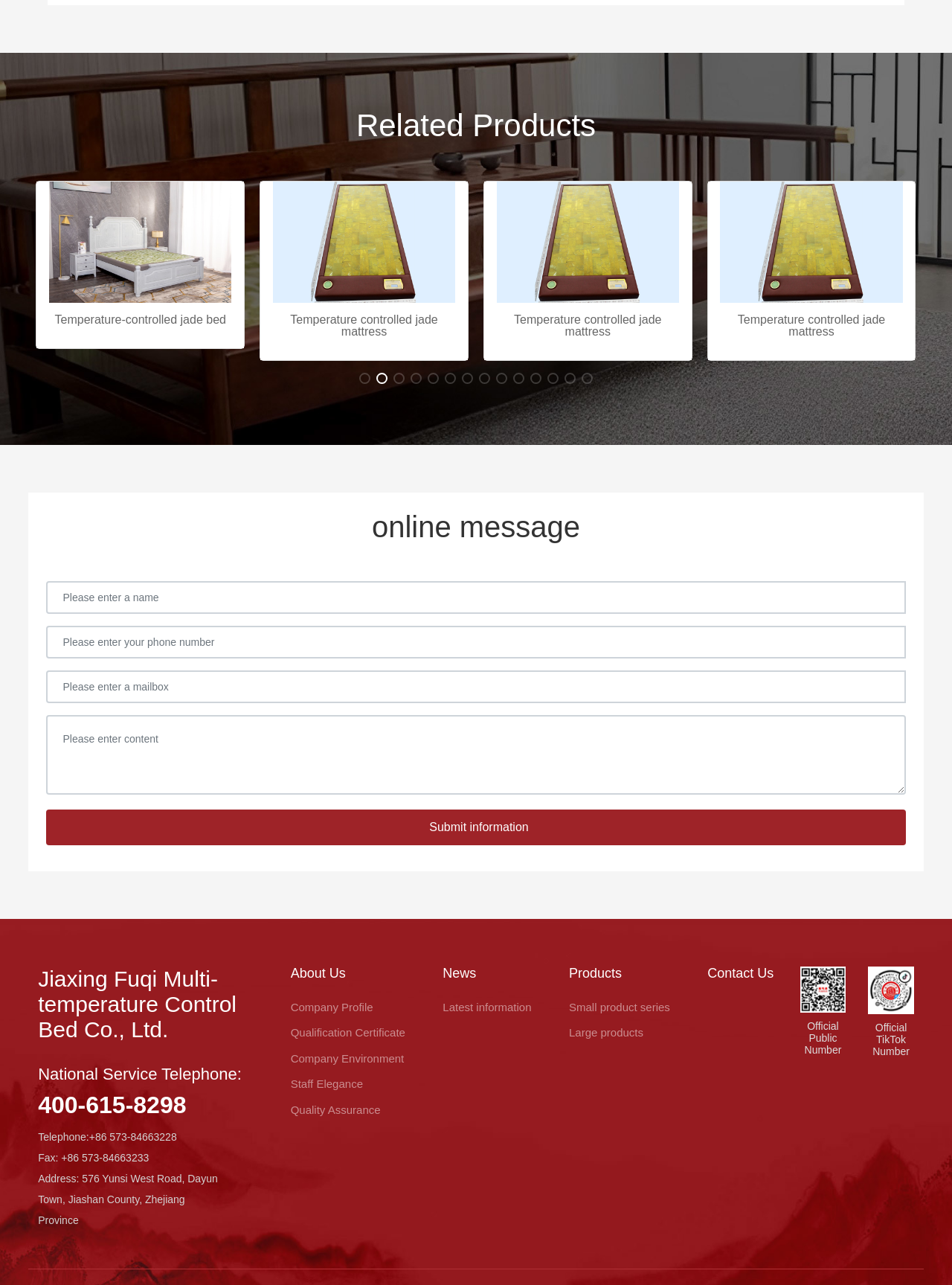Determine the bounding box coordinates of the region to click in order to accomplish the following instruction: "Go to the 'About Us' page". Provide the coordinates as four float numbers between 0 and 1, specifically [left, top, right, bottom].

[0.305, 0.752, 0.442, 0.762]